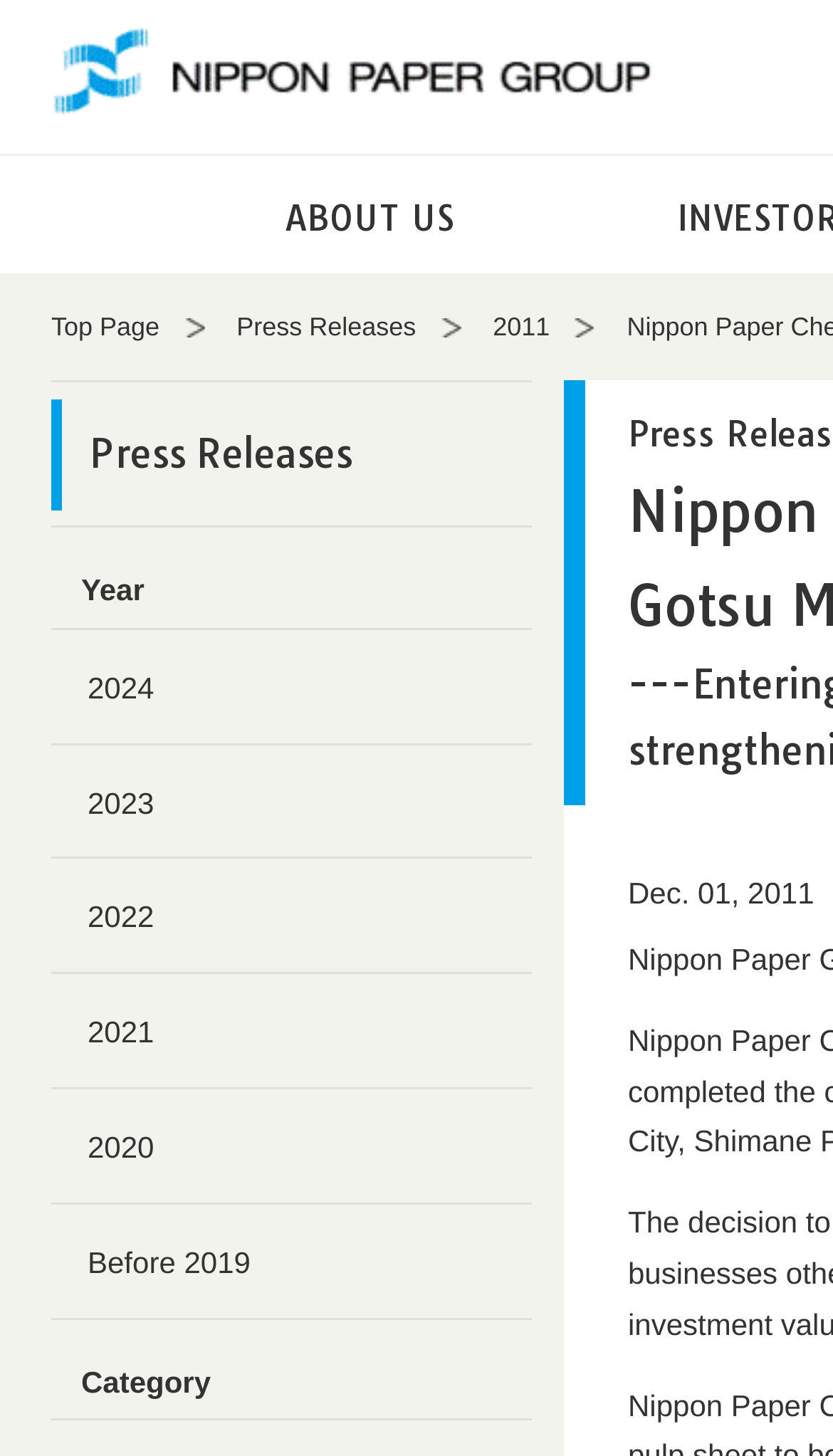What is the function of the 'Return to the top of this page' link?
Please analyze the image and answer the question with as much detail as possible.

The 'Return to the top of this page' link allows users to quickly return to the top of the page, which can be useful after scrolling down to read the content.